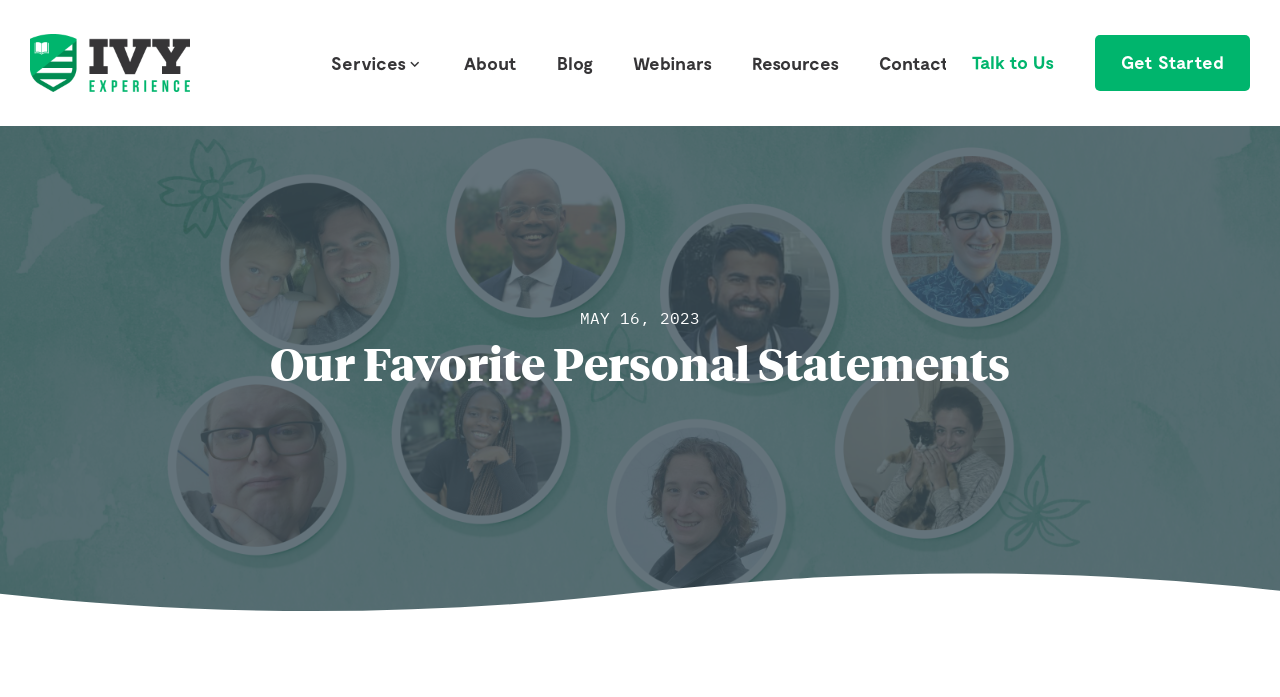Please determine the bounding box coordinates of the clickable area required to carry out the following instruction: "View the 'About' page". The coordinates must be four float numbers between 0 and 1, represented as [left, top, right, bottom].

[0.362, 0.071, 0.404, 0.11]